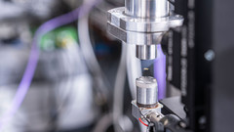Carefully observe the image and respond to the question with a detailed answer:
What is the goal of the research?

The research aims to advance our understanding of membrane proteins, which are challenging molecules in structural biology, by studying their interaction with X-ray beams at the Swiss Light Source.